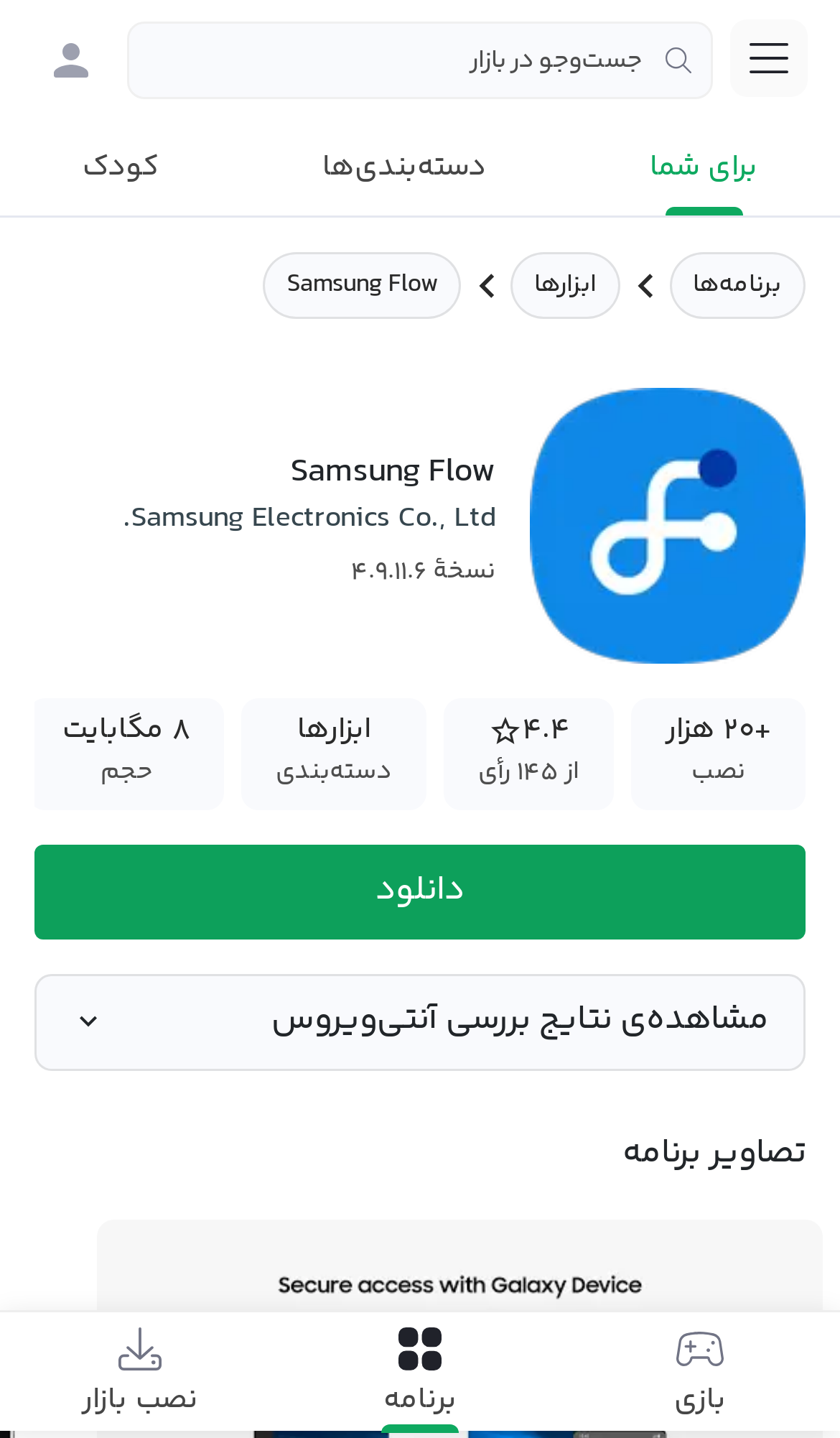Please indicate the bounding box coordinates for the clickable area to complete the following task: "Log in to the market". The coordinates should be specified as four float numbers between 0 and 1, i.e., [left, top, right, bottom].

[0.038, 0.015, 0.131, 0.069]